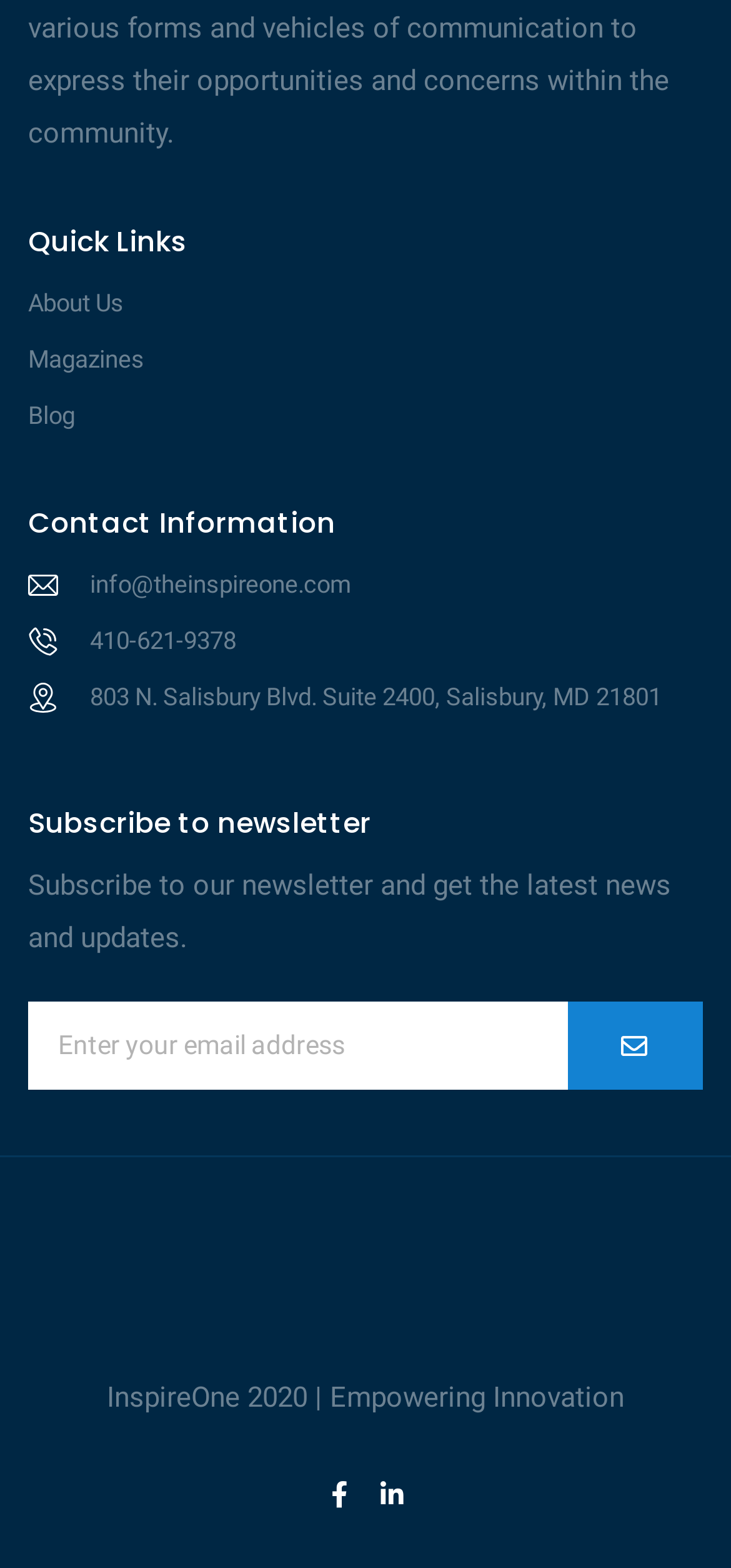Answer this question using a single word or a brief phrase:
What is the company's address?

803 N. Salisbury Blvd. Suite 2400, Salisbury, MD 21801